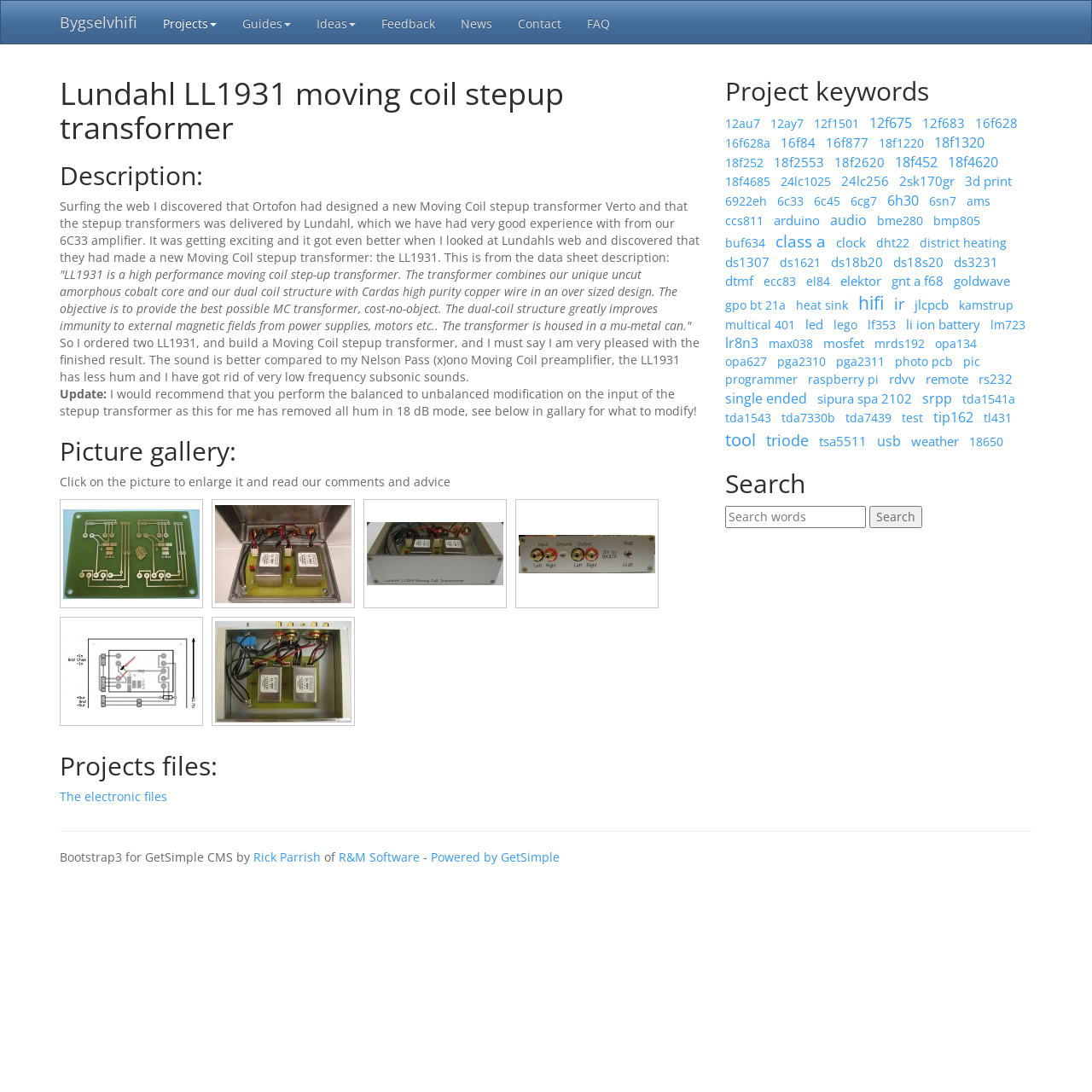What is the modification suggested for the 18dB mode? Please answer the question using a single word or phrase based on the image.

Balanced to unbalanced modification